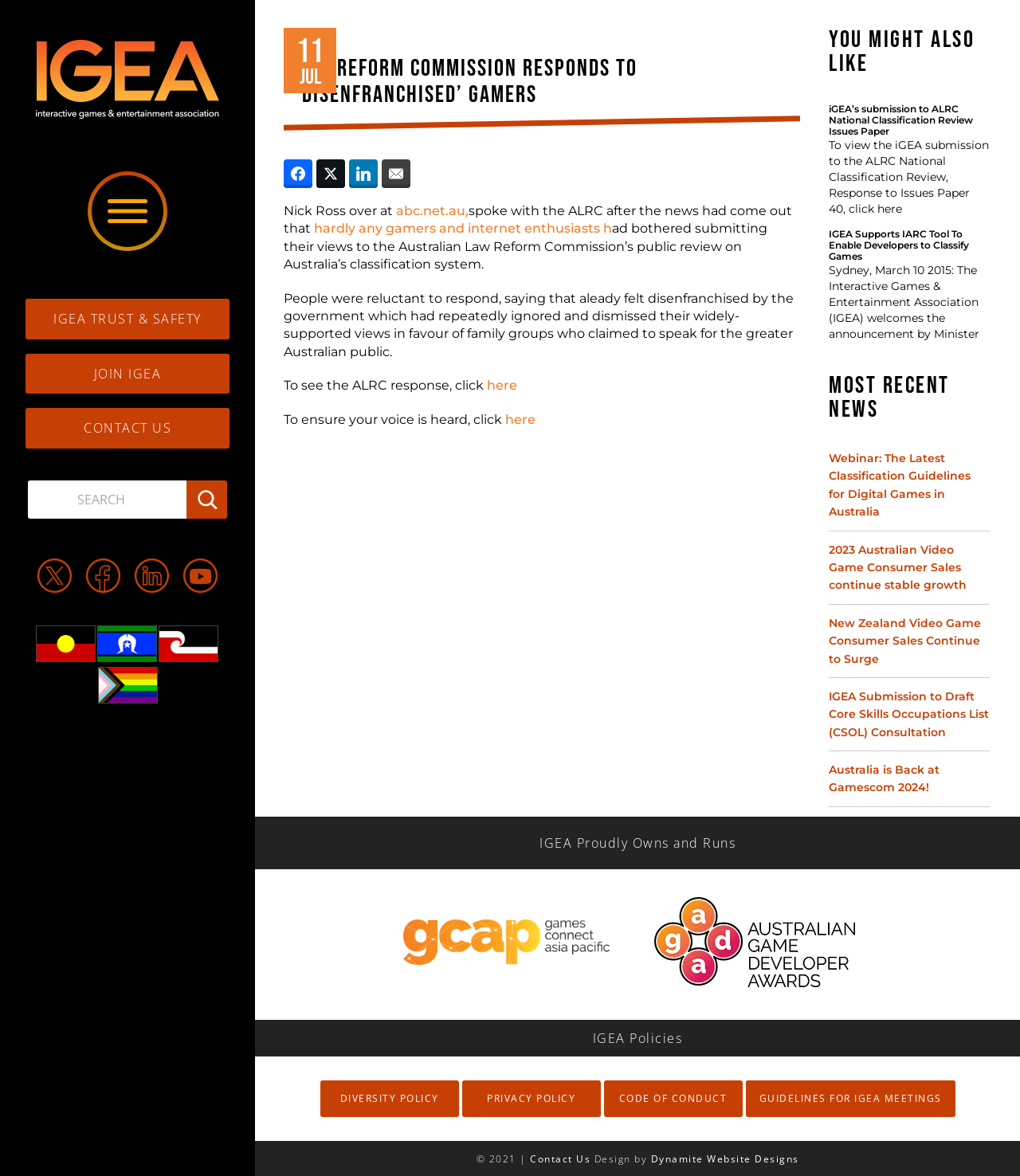What is the purpose of the search box?
Utilize the image to construct a detailed and well-explained answer.

The search box is located at the top-right corner of the webpage, and it allows users to search for specific content within the website.